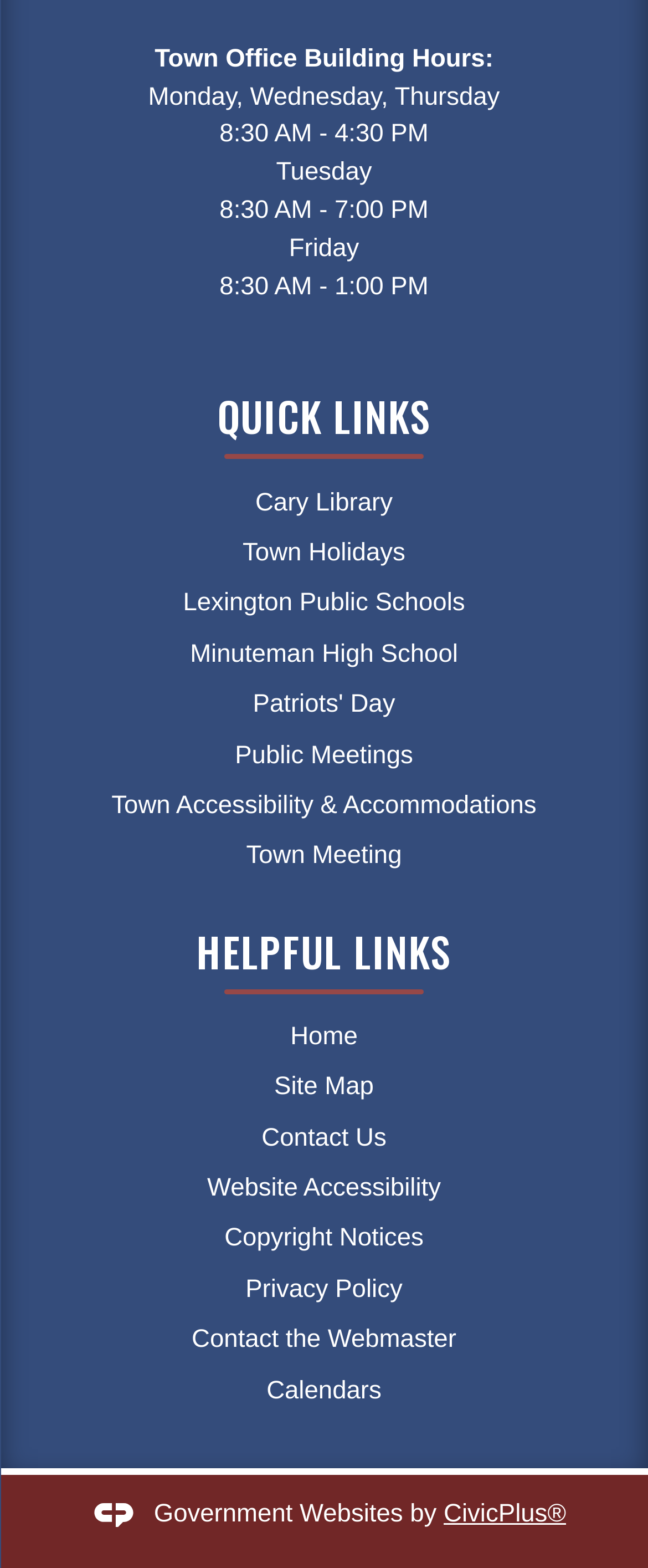What is the name of the company that built this website?
Based on the image, answer the question in a detailed manner.

I found the name of the company that built this website by looking at the bottom of the page, where it says 'Government Websites by CivicPlus'.